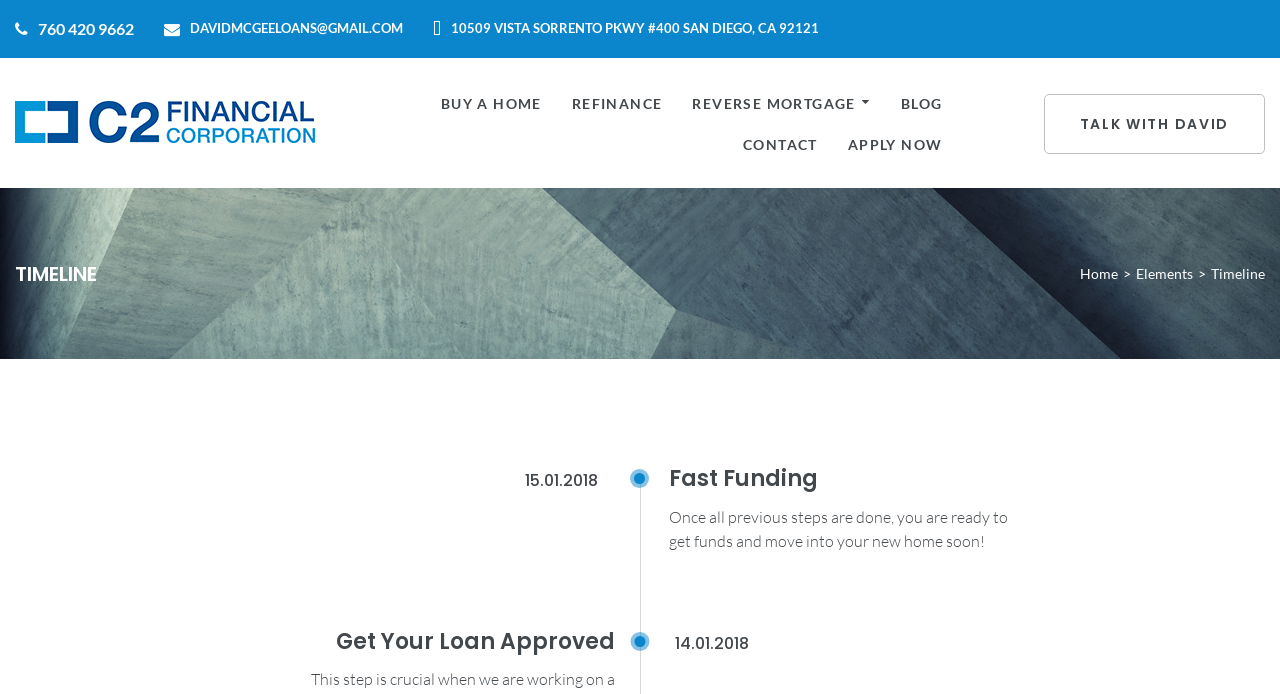Please provide a brief answer to the question using only one word or phrase: 
What social media platforms are available?

LinkedIn, Twitter, Facebook, Instagram